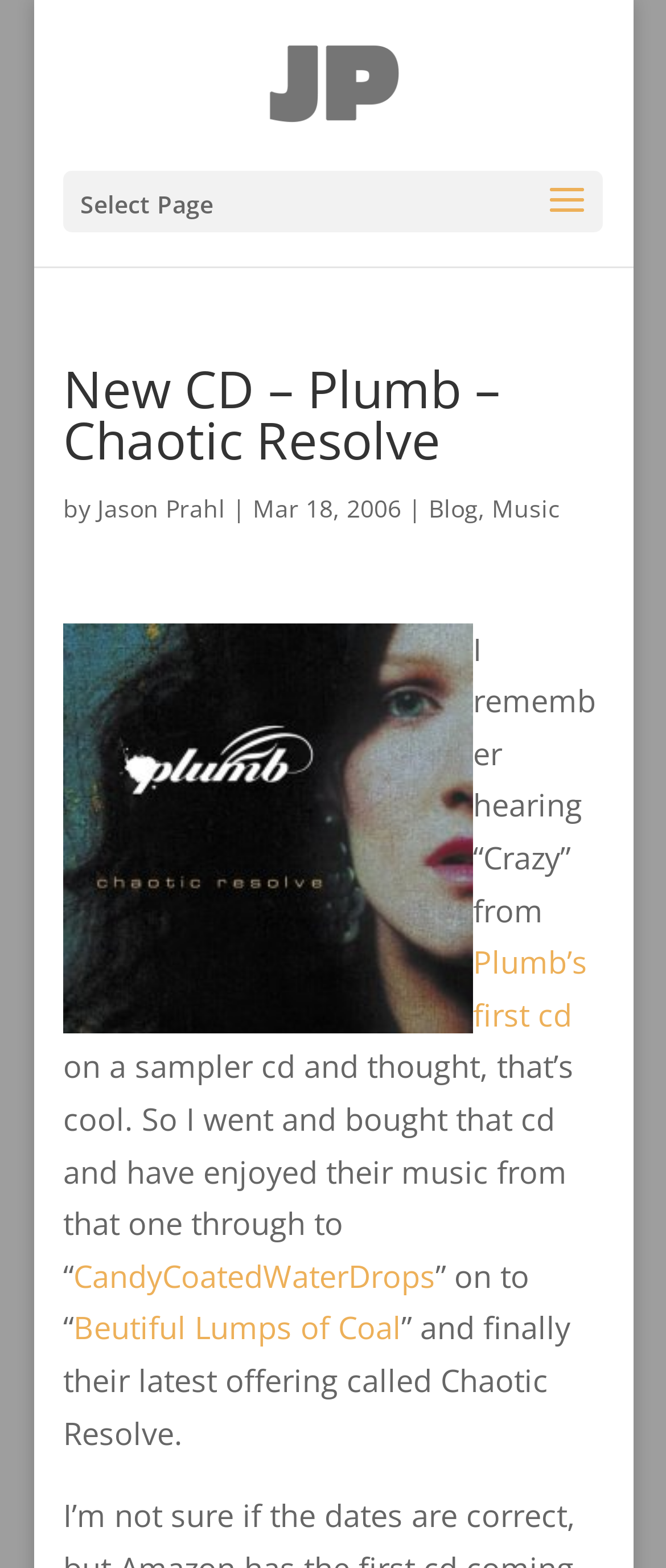Who is the author of the article?
Using the information presented in the image, please offer a detailed response to the question.

The author of the article can be determined by looking at the text 'by' followed by a link 'Jason Prahl' which indicates that Jason Prahl is the author of the article.